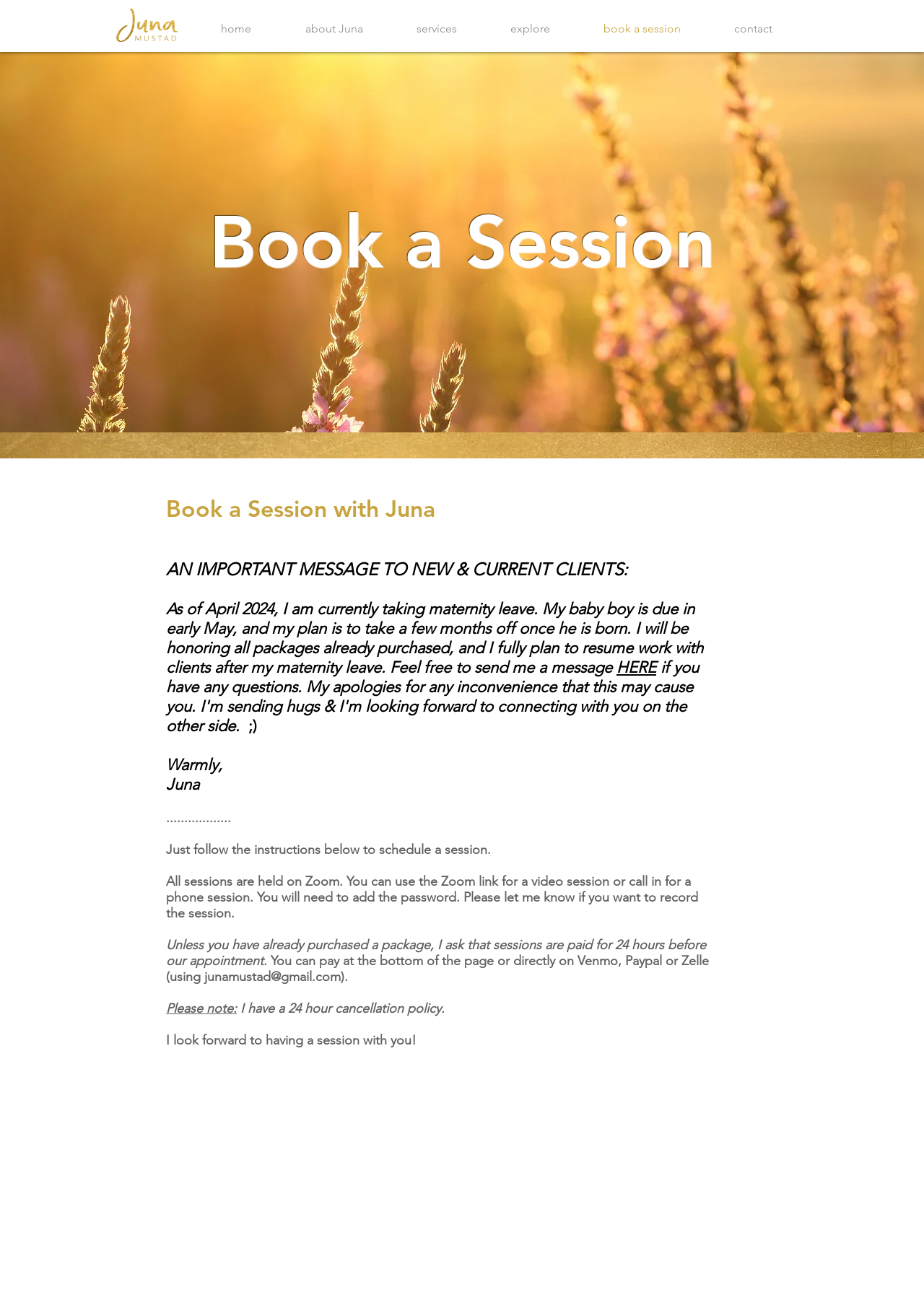Extract the main headline from the webpage and generate its text.

Book a Session